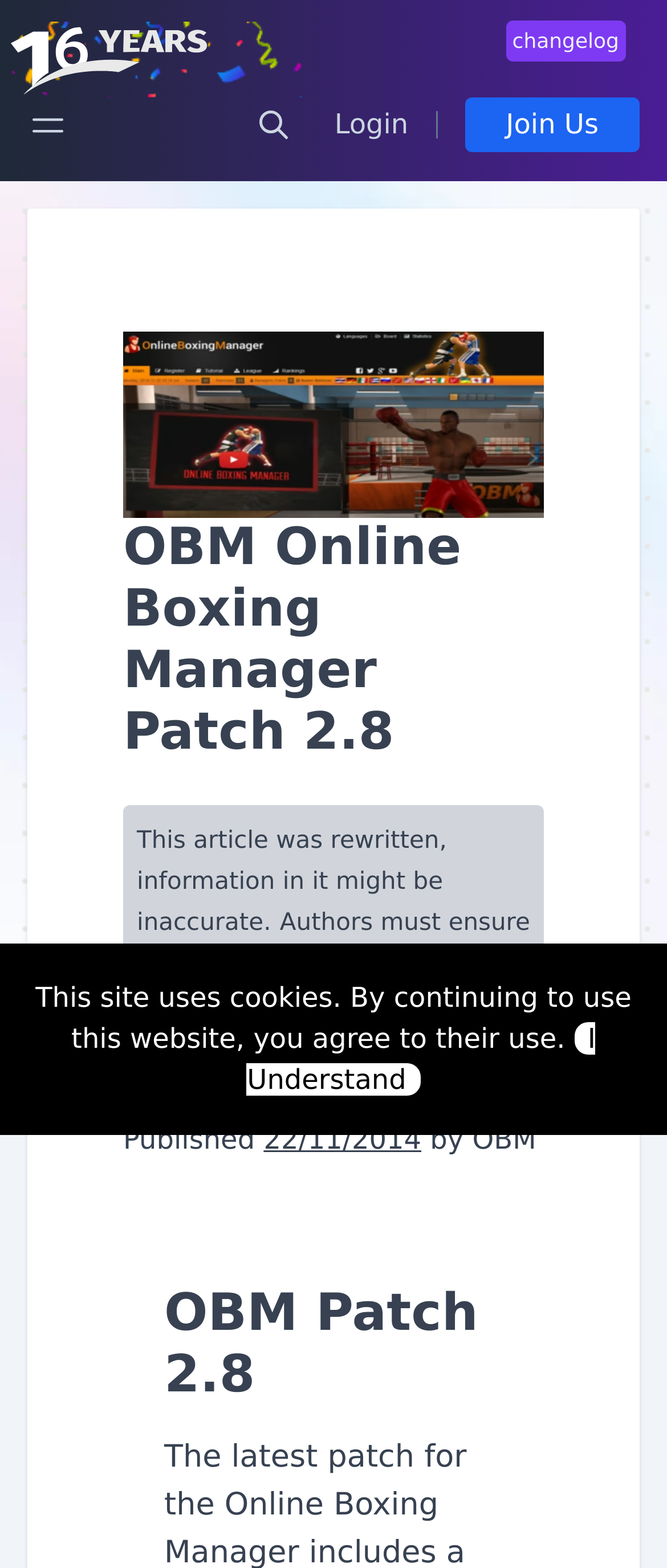Given the element description, predict the bounding box coordinates in the format (top-left x, top-left y, bottom-right x, bottom-right y). Make sure all values are between 0 and 1. Here is the element description: I Understand

[0.37, 0.652, 0.893, 0.699]